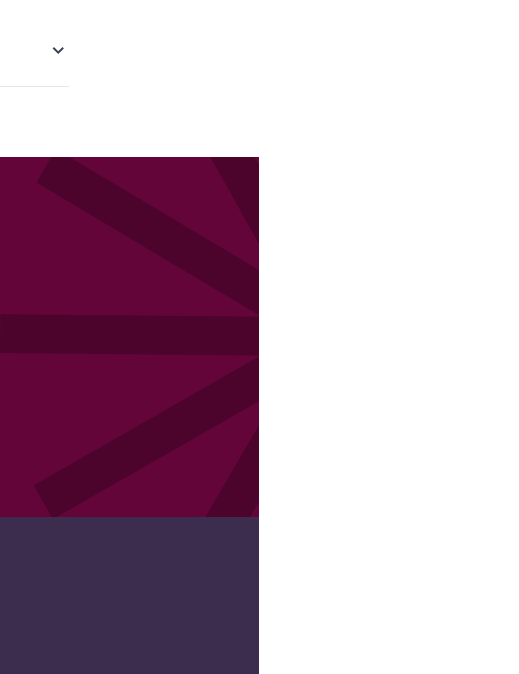What effect do the subtle gradients create?
Give a one-word or short-phrase answer derived from the screenshot.

layered effect